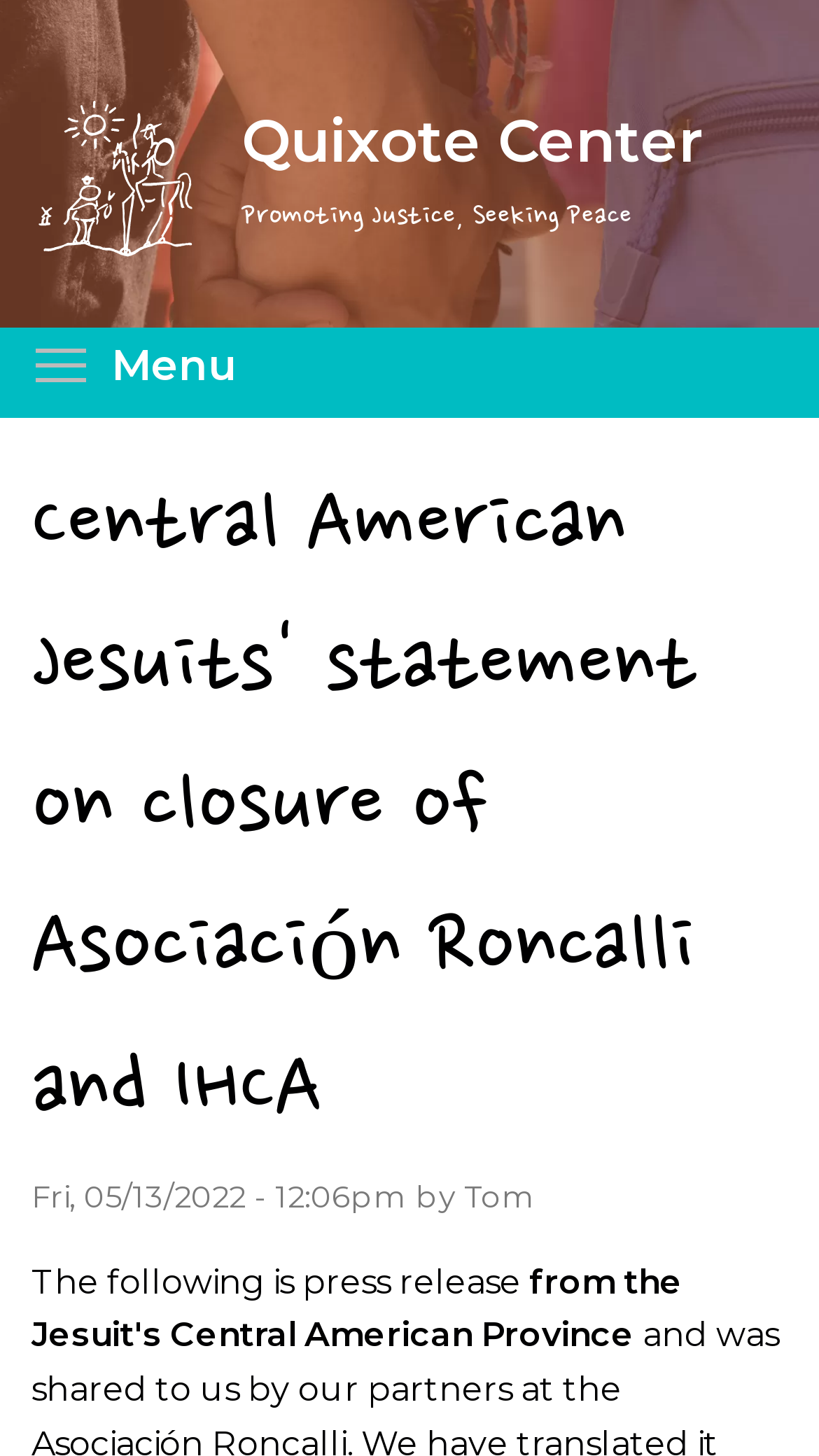Can you give a detailed response to the following question using the information from the image? What is the name of the organization mentioned in the statement?

The question asks for the name of the organization mentioned in the statement. By looking at the webpage, we can see that the statement is about the closure of Asociación Roncalli and IHCA. Therefore, the answer is Asociación Roncalli.